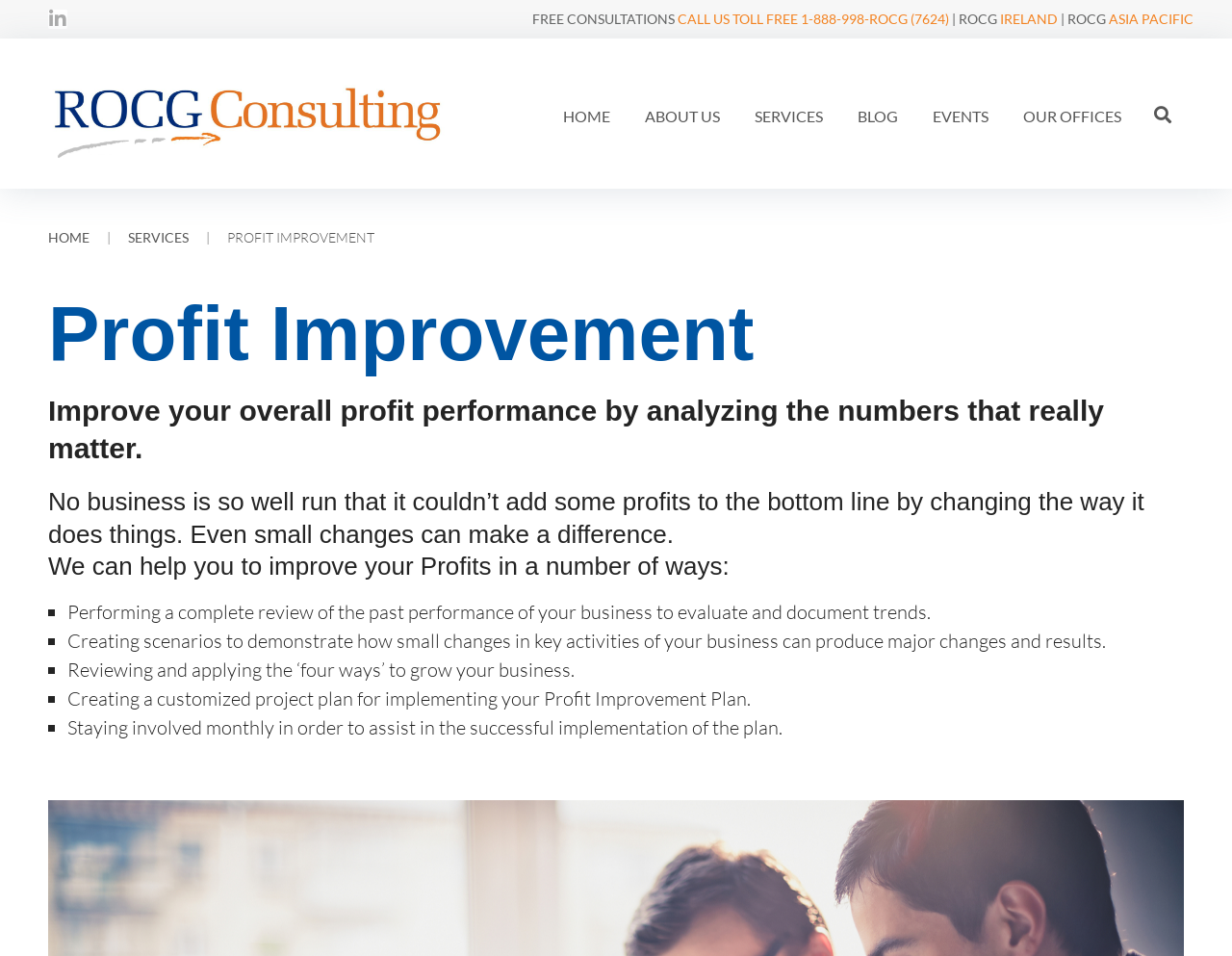What is the company's toll-free phone number?
Based on the image, answer the question with as much detail as possible.

I found the toll-free phone number by looking at the top navigation bar, where it says 'CALL US TOLL FREE 1-888-998-ROCG (7624)'.